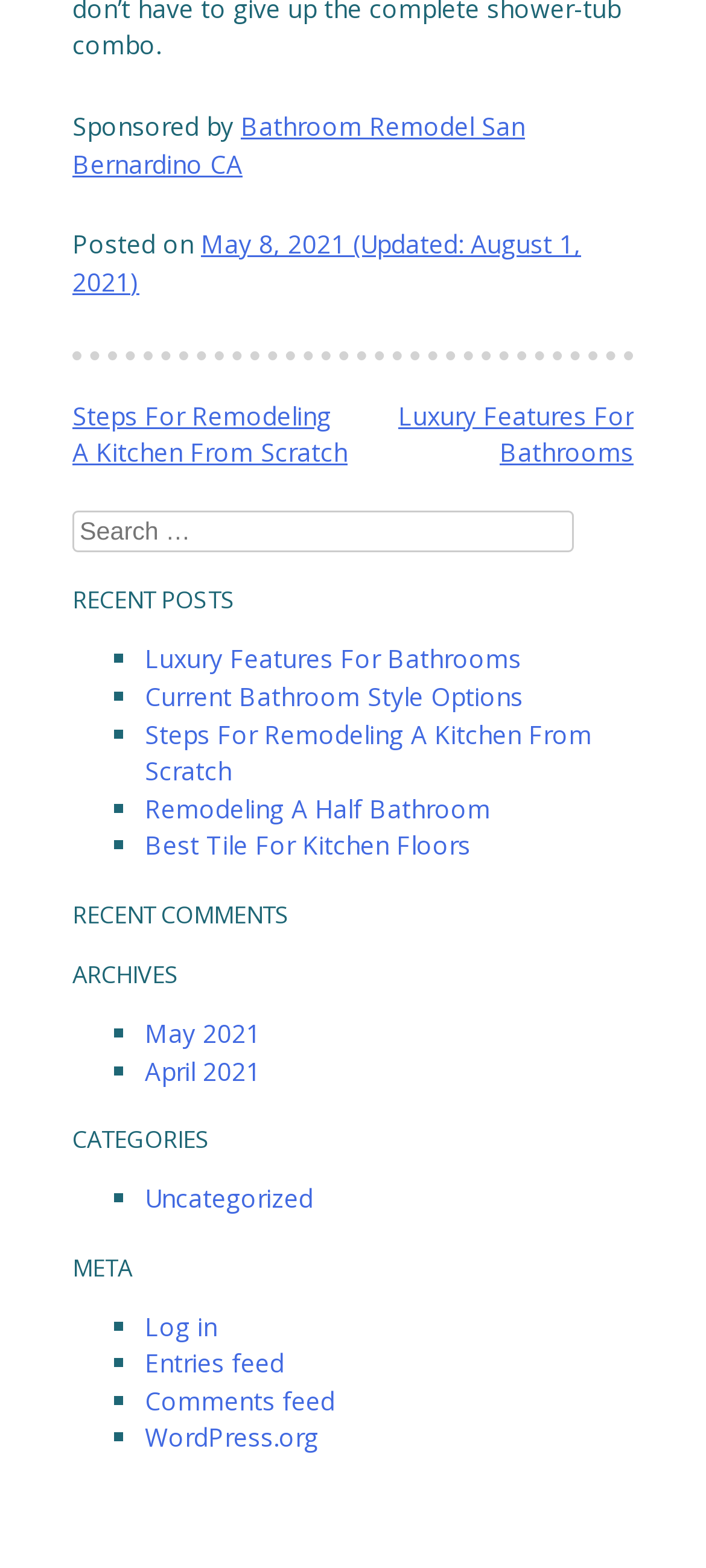Can you identify the bounding box coordinates of the clickable region needed to carry out this instruction: 'Read the post about bathroom remodeling'? The coordinates should be four float numbers within the range of 0 to 1, stated as [left, top, right, bottom].

[0.103, 0.069, 0.744, 0.115]